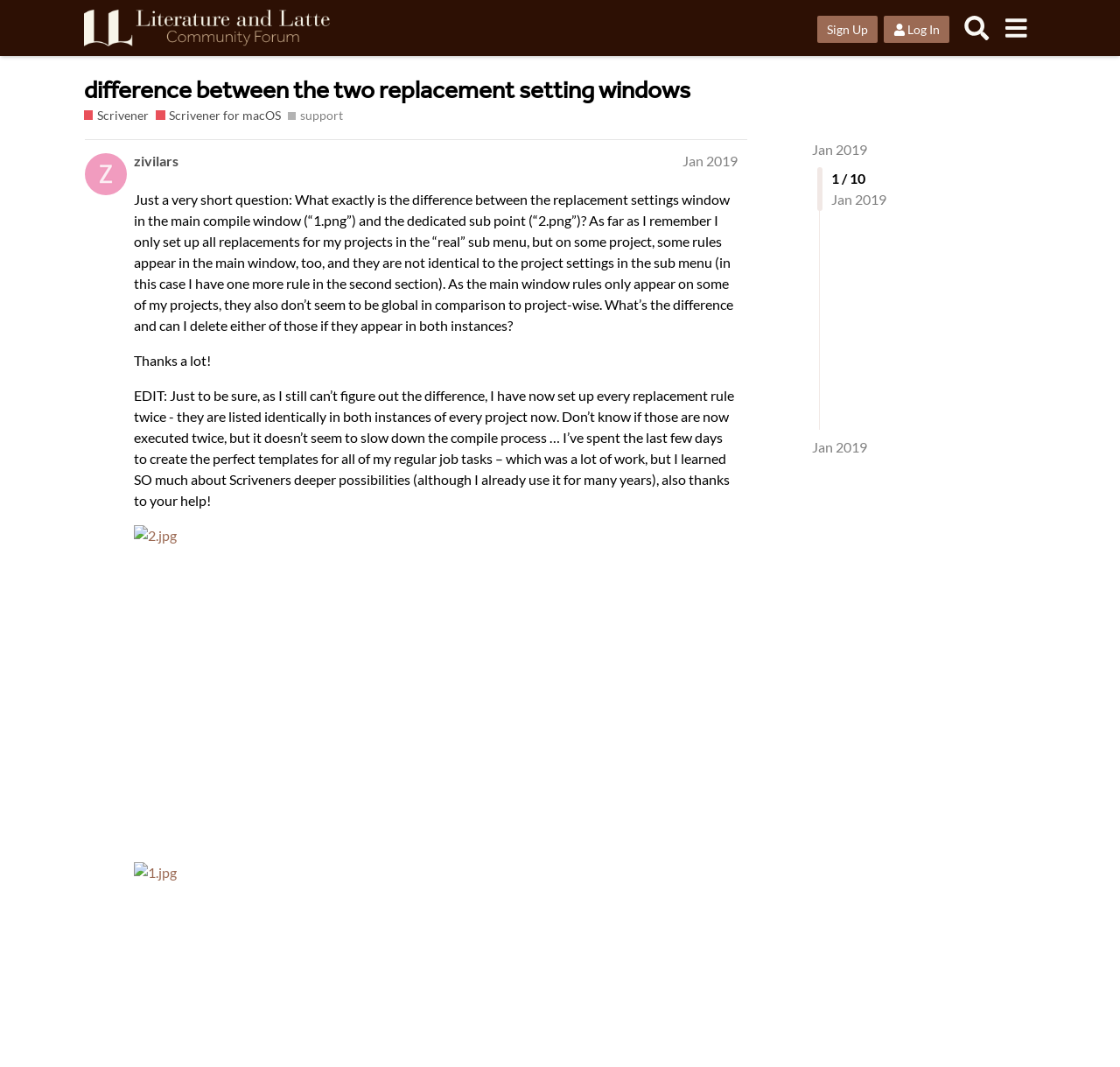Answer the question below in one word or phrase:
What is the name of the forum?

Literature & Latte Forums